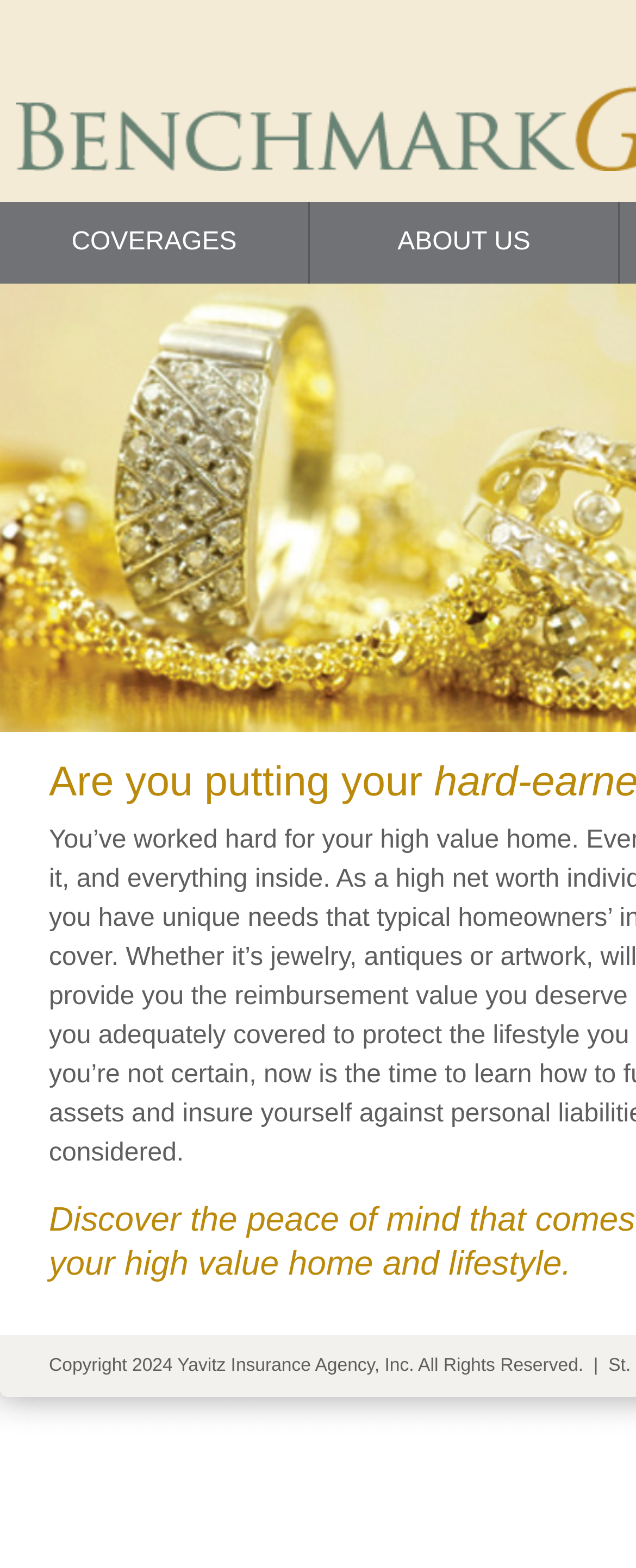Identify the bounding box coordinates for the UI element described as follows: "Coverages". Ensure the coordinates are four float numbers between 0 and 1, formatted as [left, top, right, bottom].

[0.0, 0.129, 0.485, 0.181]